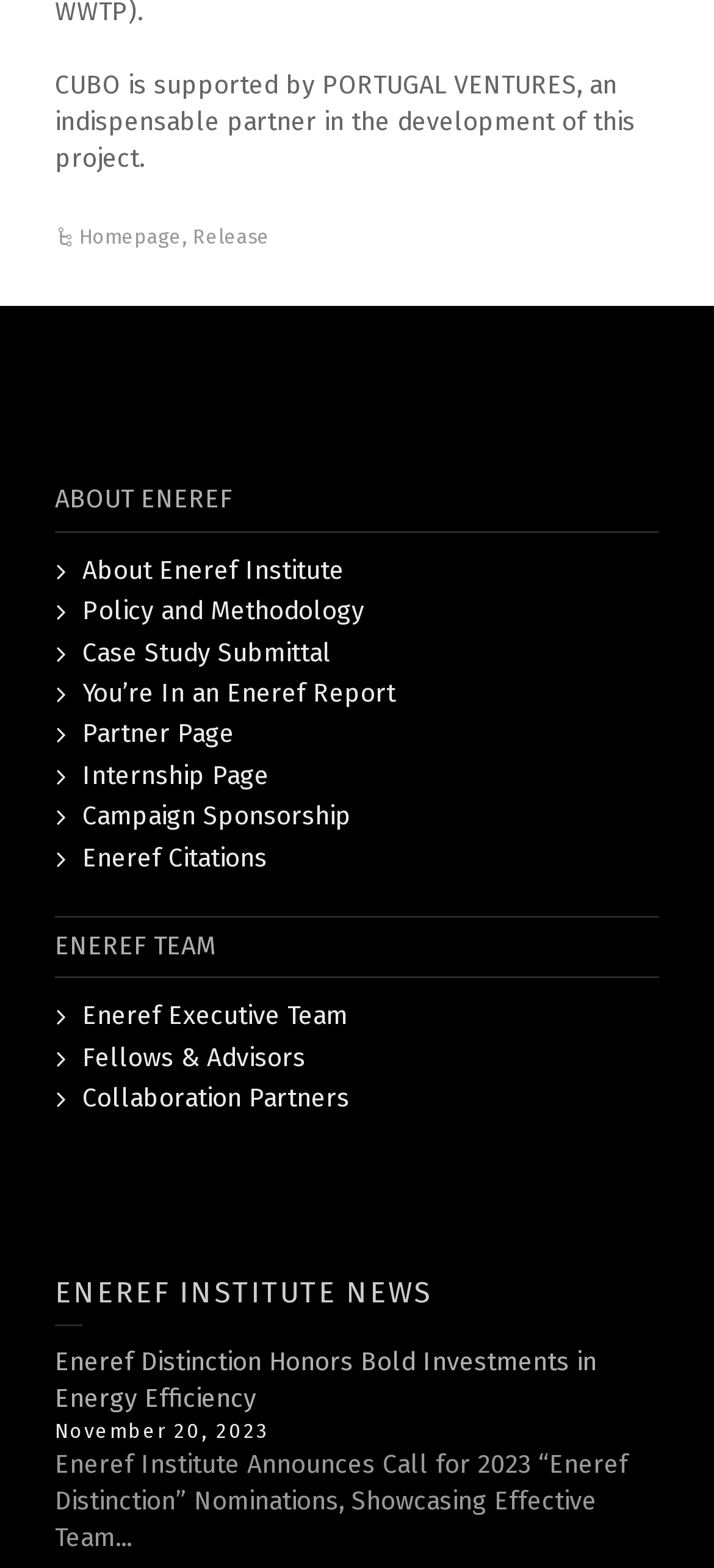From the webpage screenshot, identify the region described by Concert Artist Cooperative.. Provide the bounding box coordinates as (top-left x, top-left y, bottom-right x, bottom-right y), with each value being a floating point number between 0 and 1.

None